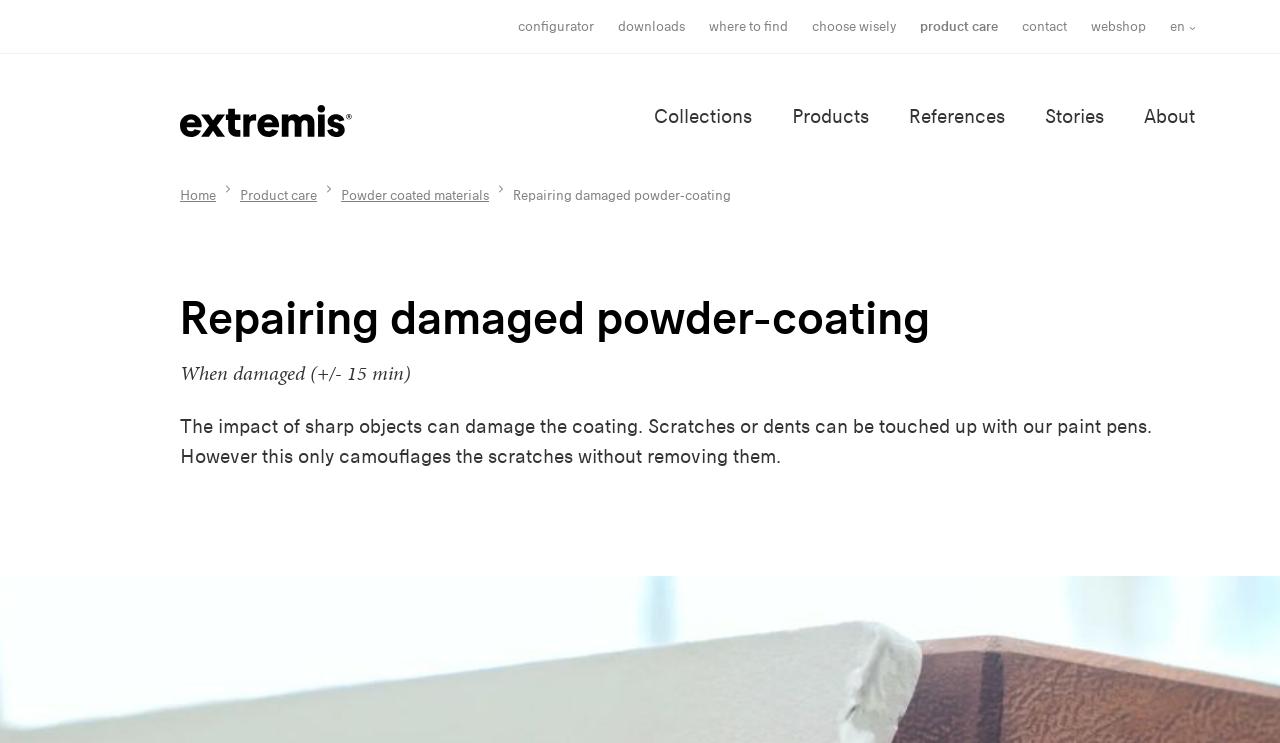Determine the bounding box coordinates of the section I need to click to execute the following instruction: "Go to the product care page". Provide the coordinates as four float numbers between 0 and 1, i.e., [left, top, right, bottom].

[0.719, 0.024, 0.78, 0.047]